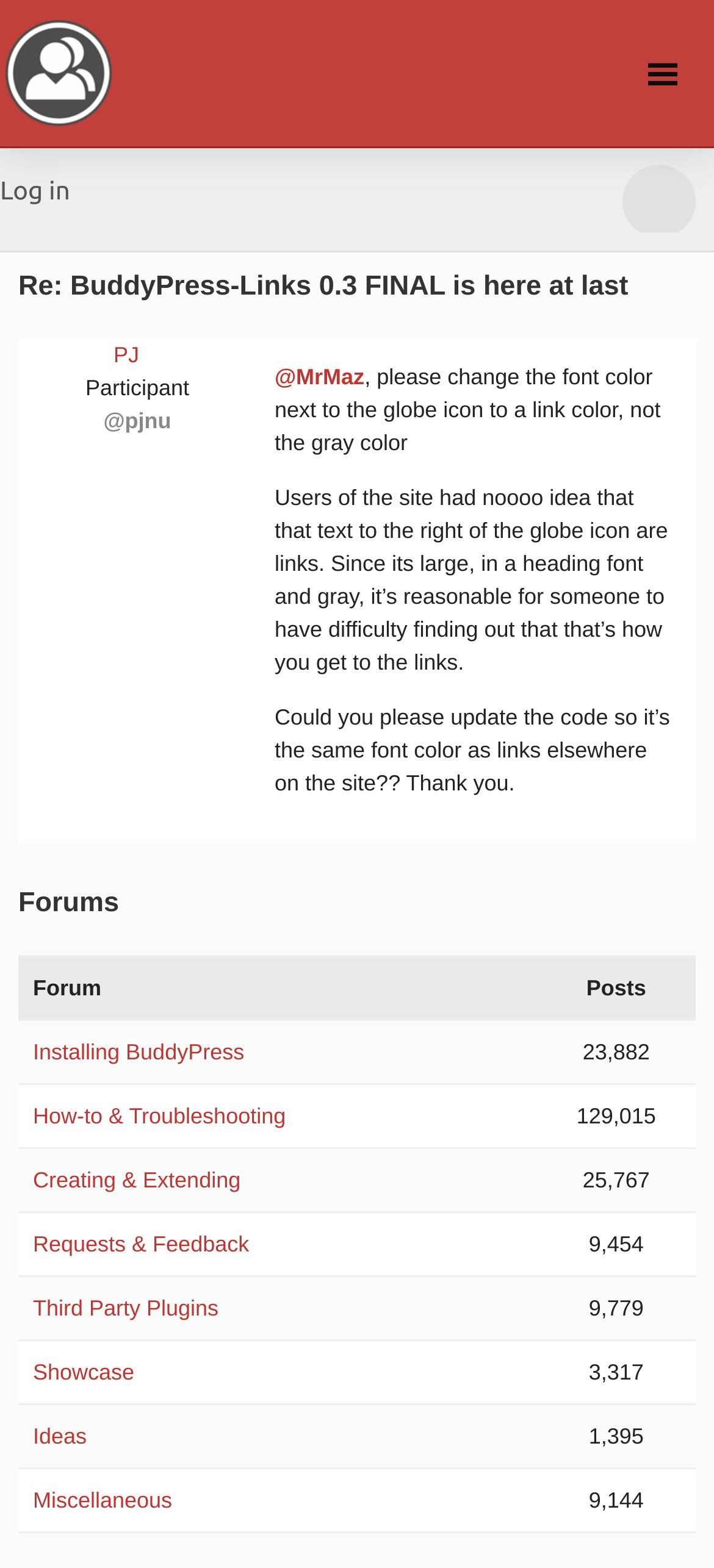Offer a detailed account of what is visible on the webpage.

This webpage appears to be a forum or discussion board for online communities, teams, and groups, specifically focused on BuddyPress, a software for online communities. 

At the top of the page, there is a heading that reads "Re: BuddyPress-Links 0.3 FINAL is here at last" and a link to "BuddyPress.org" on the left side. On the right side, there is a small icon represented by "\uf349". 

Below the heading, there is a post from a user named "PJ" with the username "@pjnu", who is asking another user "@MrMaz" to change the font color of a link next to a globe icon. The post explains that users had difficulty finding the links because of the gray color and requests the update to match the link color used elsewhere on the site.

Further down, there is a heading that reads "Forums" and a list of links to different forum categories, including "Installing BuddyPress", "How-to & Troubleshooting", "Creating & Extending", "Requests & Feedback", "Third Party Plugins", "Showcase", "Ideas", and "Miscellaneous". Each category has a corresponding number of posts, ranging from 1,395 to 129,015.

On the top right corner, there is a menu with a "Log in" option, and another menu with an "Anonymous" option.